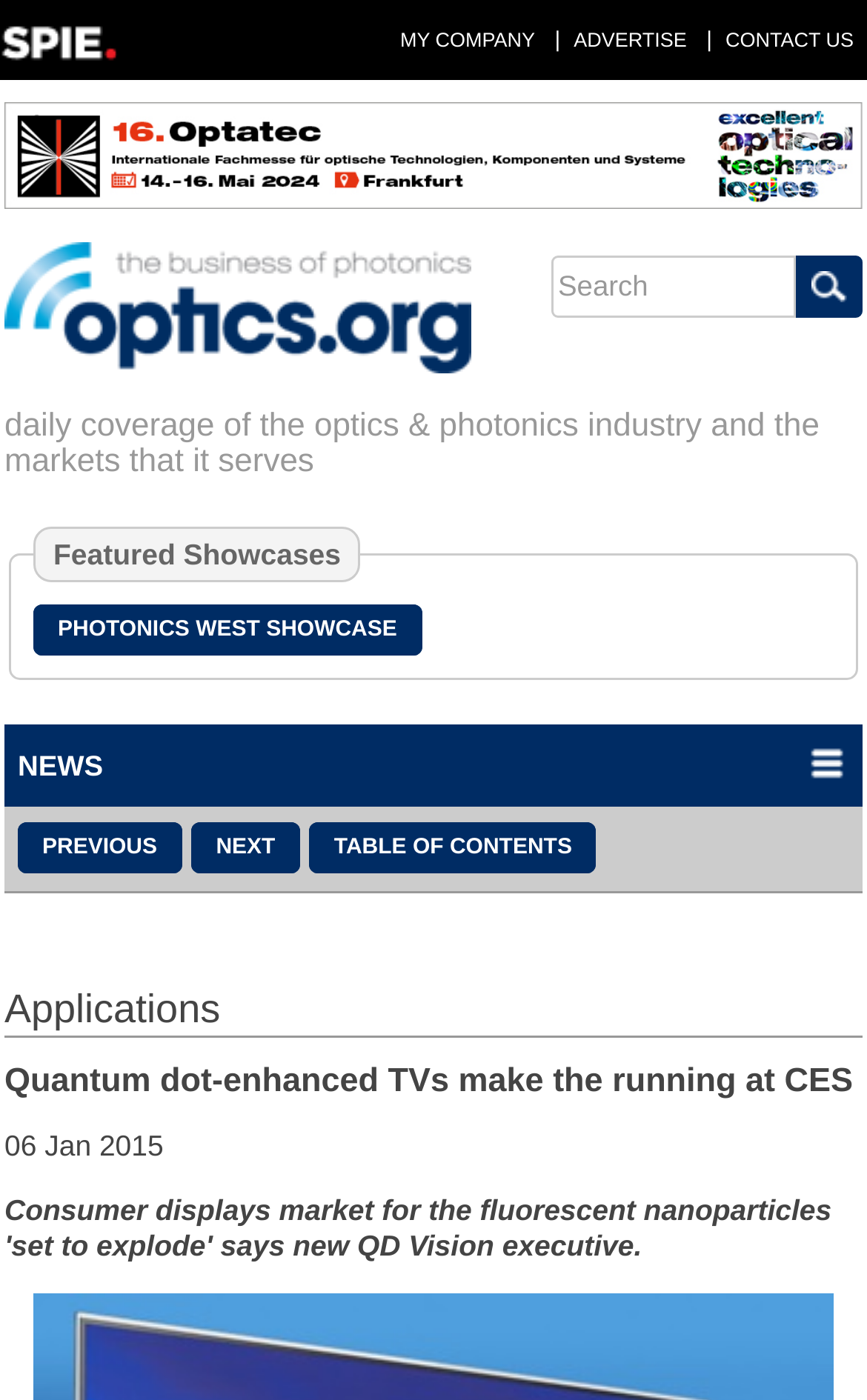Please provide the bounding box coordinates for the element that needs to be clicked to perform the following instruction: "Click on the Menu". The coordinates should be given as four float numbers between 0 and 1, i.e., [left, top, right, bottom].

[0.928, 0.53, 0.979, 0.56]